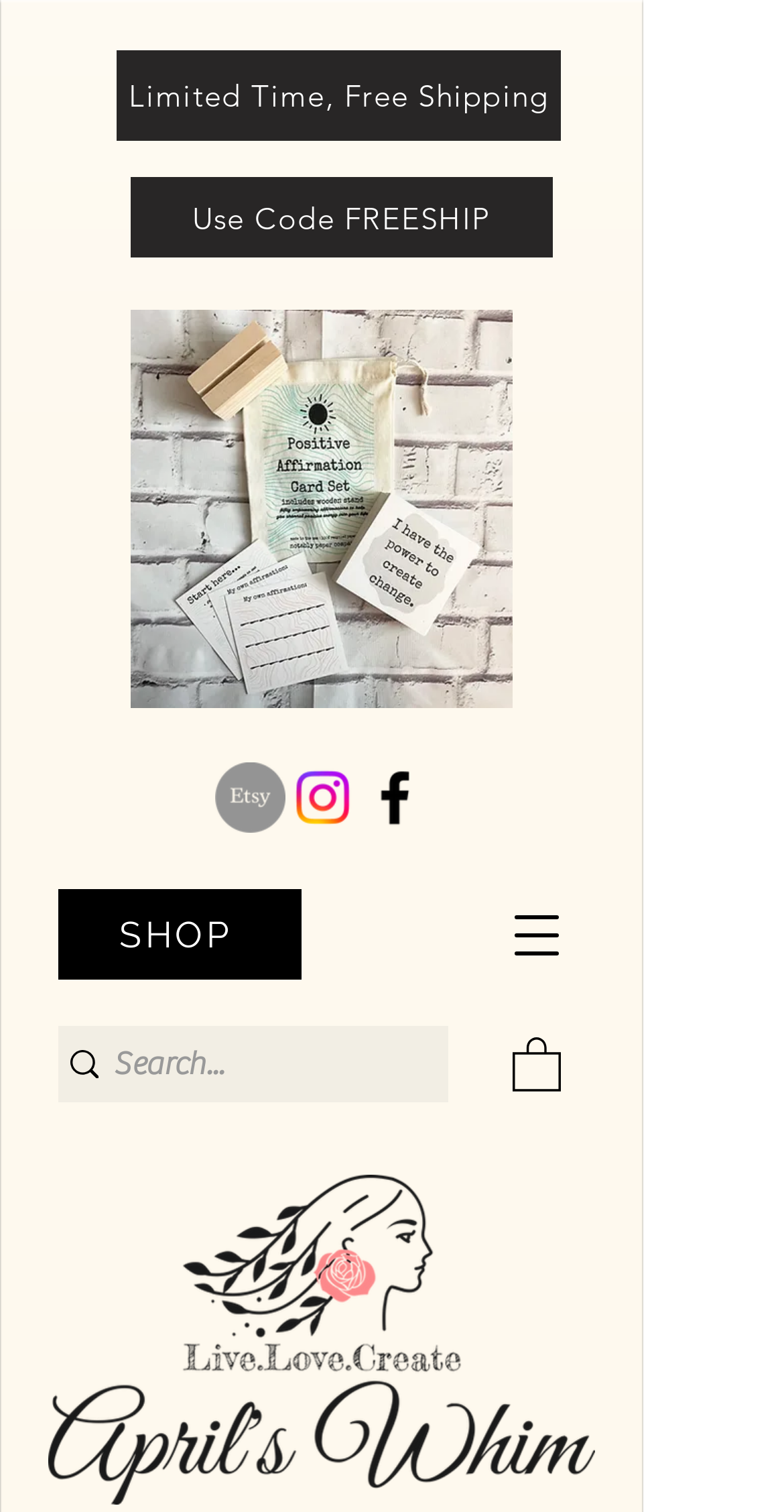Is there a search function on the page?
Respond with a short answer, either a single word or a phrase, based on the image.

Yes